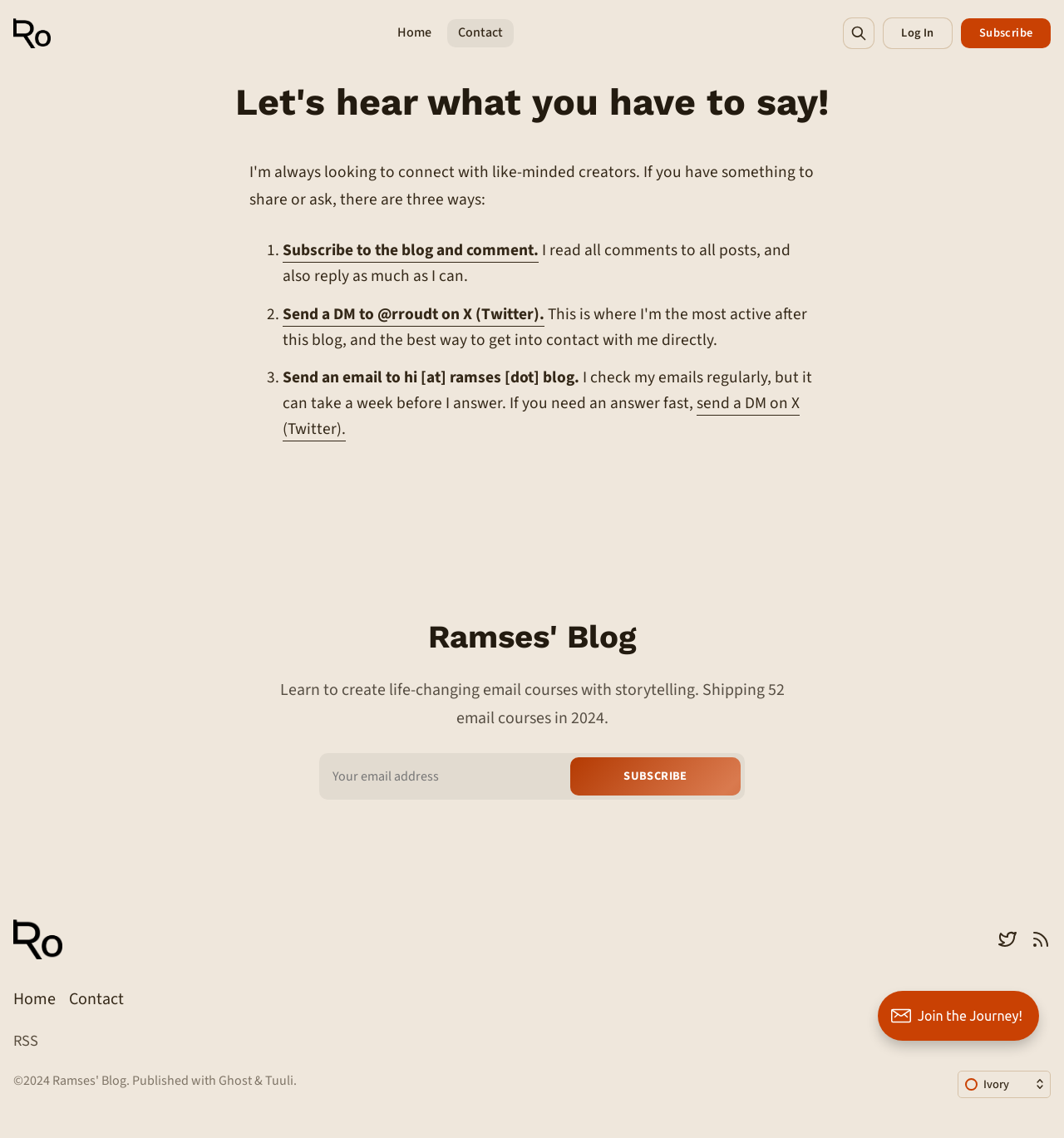What is the purpose of the textbox?
Answer briefly with a single word or phrase based on the image.

To subscribe to email courses